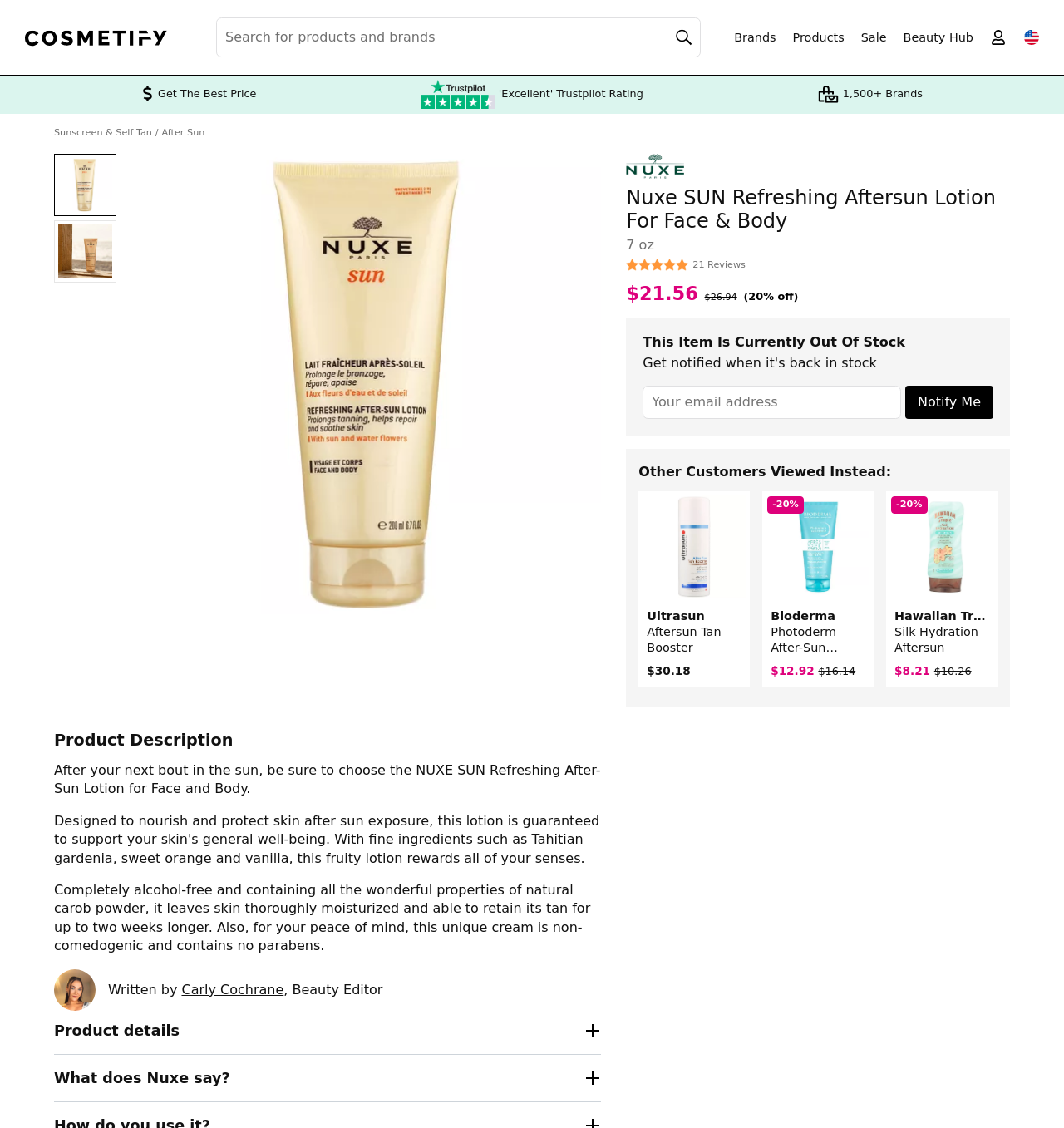How much does the product cost?
From the image, respond using a single word or phrase.

$21.56